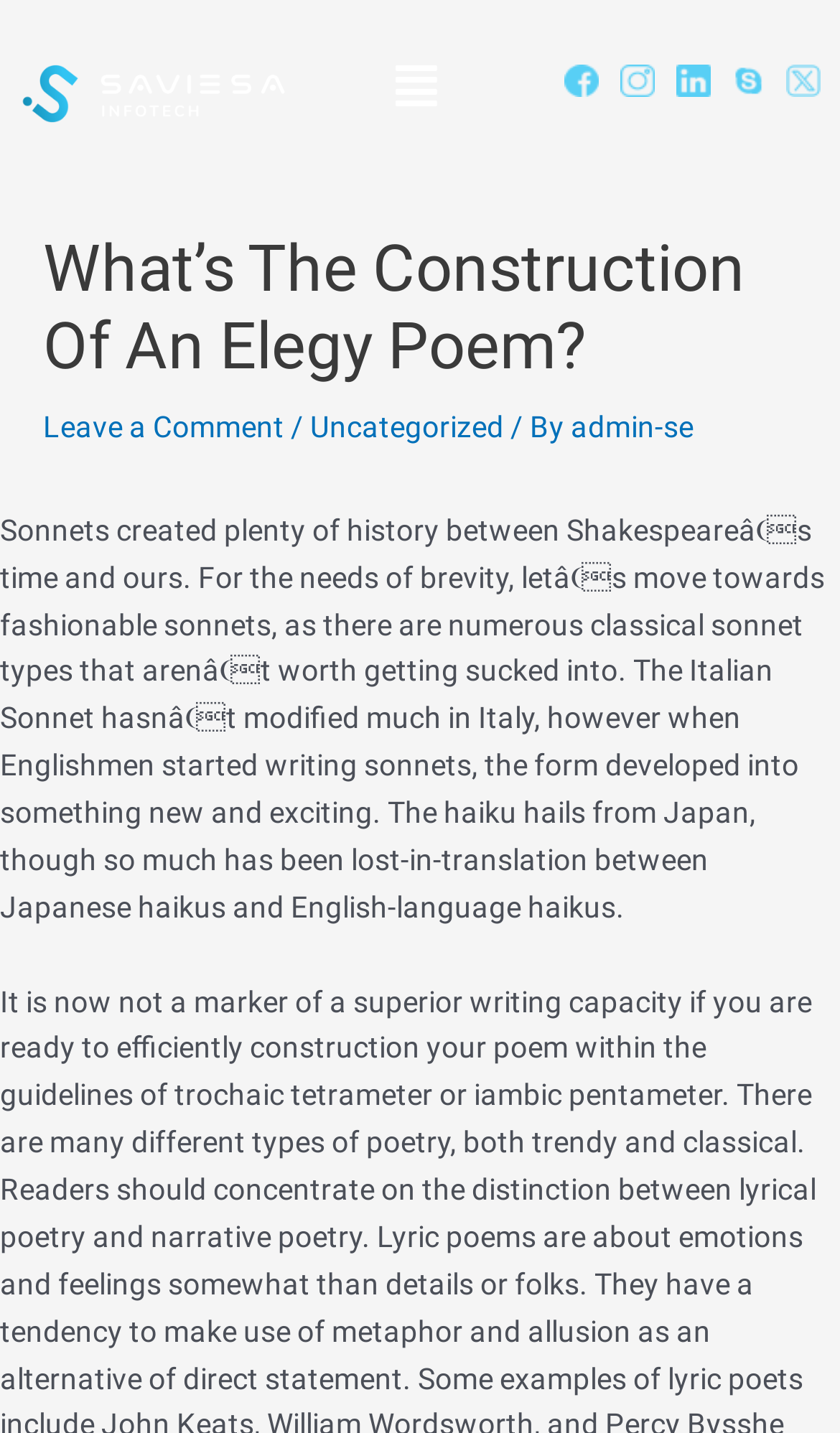Given the element description, predict the bounding box coordinates in the format (top-left x, top-left y, bottom-right x, bottom-right y), using floating point numbers between 0 and 1: Leave a Comment

[0.051, 0.285, 0.338, 0.309]